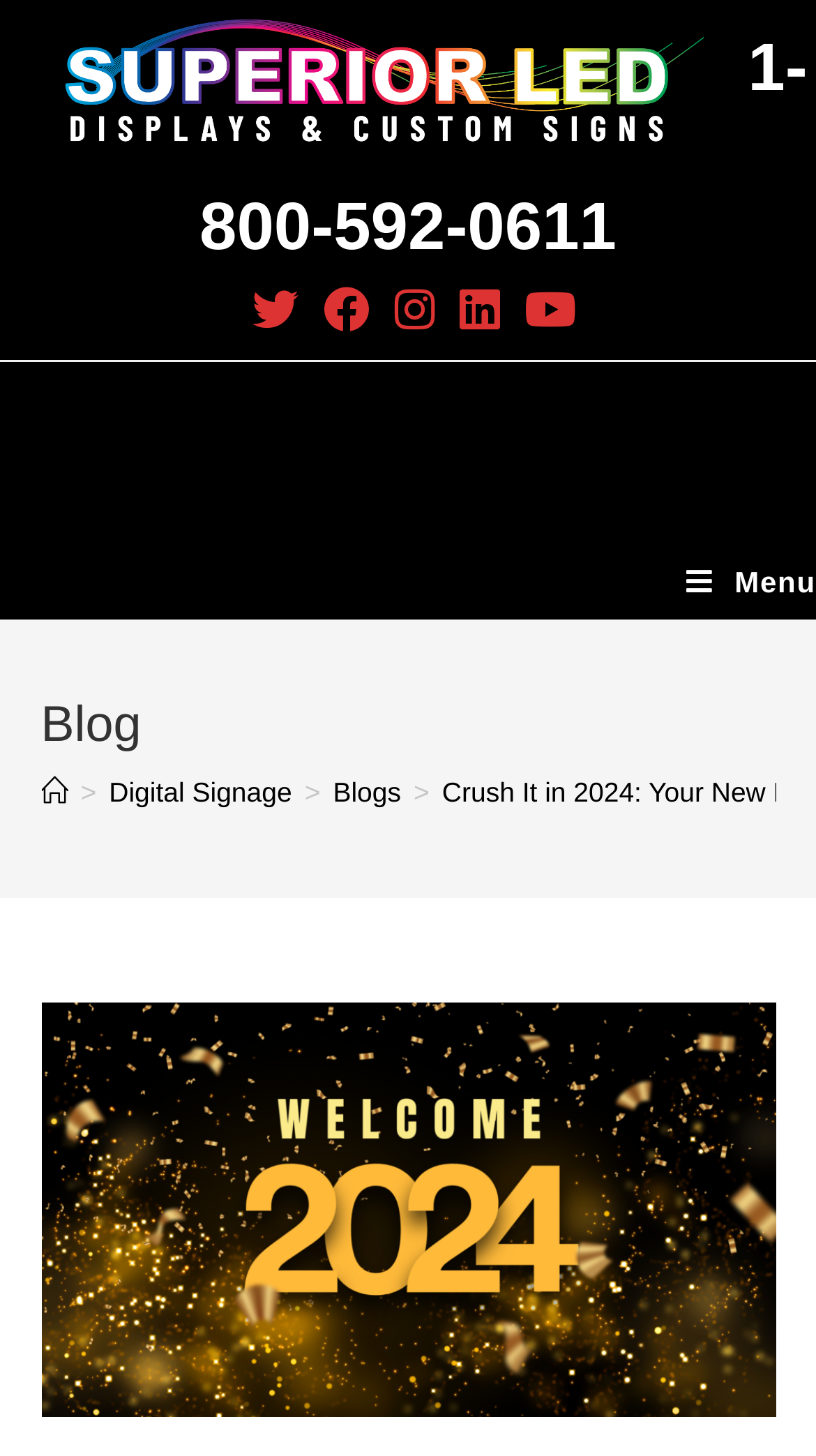Please identify the bounding box coordinates of the region to click in order to complete the task: "Call the company". The coordinates must be four float numbers between 0 and 1, specified as [left, top, right, bottom].

[0.245, 0.02, 0.989, 0.181]